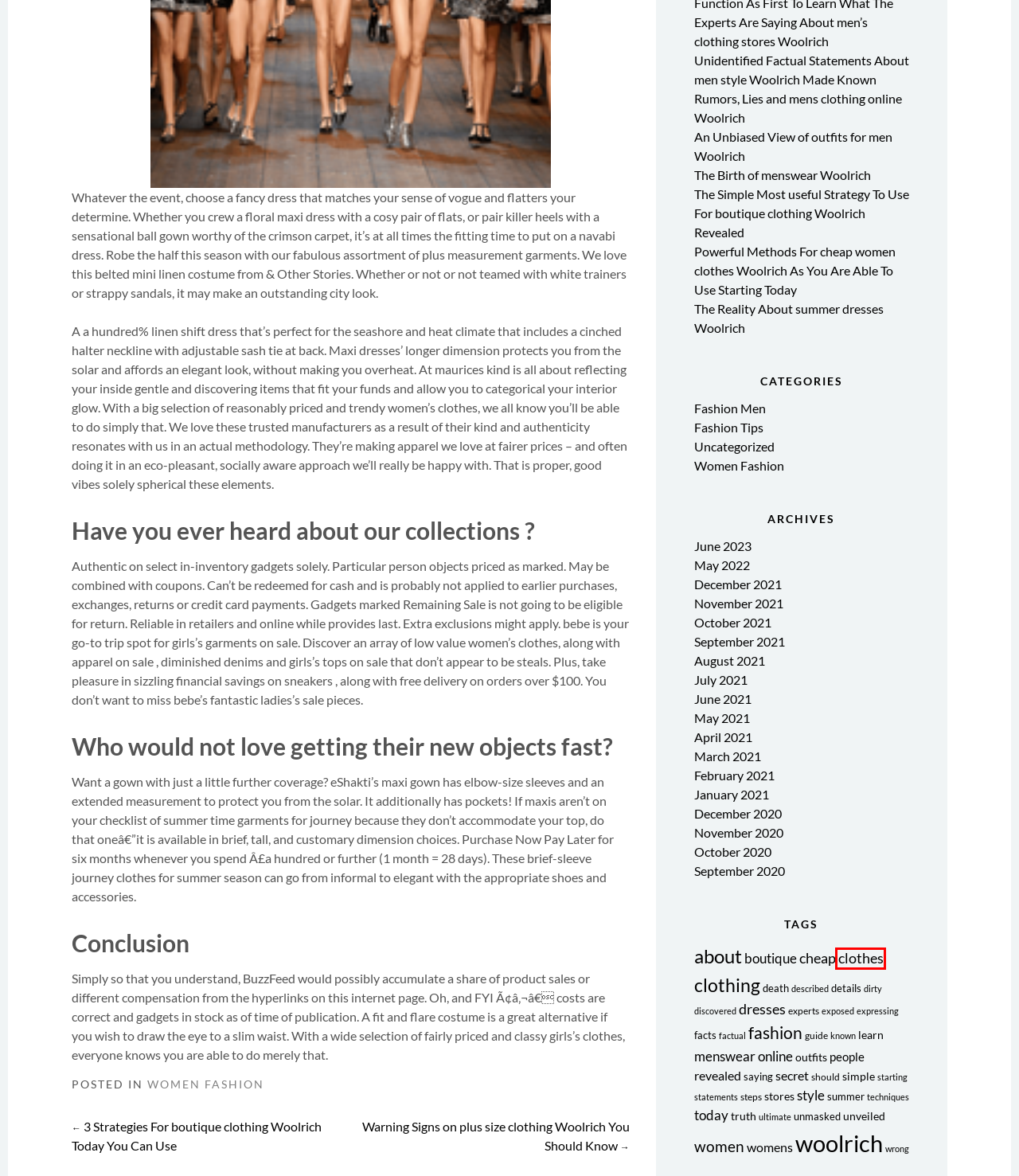You have a screenshot showing a webpage with a red bounding box around a UI element. Choose the webpage description that best matches the new page after clicking the highlighted element. Here are the options:
A. boutique – Woolrich Fashion
B. experts – Woolrich Fashion
C. The Birth of menswear Woolrich – Woolrich Fashion
D. clothes – Woolrich Fashion
E. techniques – Woolrich Fashion
F. unmasked – Woolrich Fashion
G. December 2020 – Woolrich Fashion
H. The Simple Most useful Strategy To Use For boutique clothing Woolrich Revealed – Woolrich Fashion

D